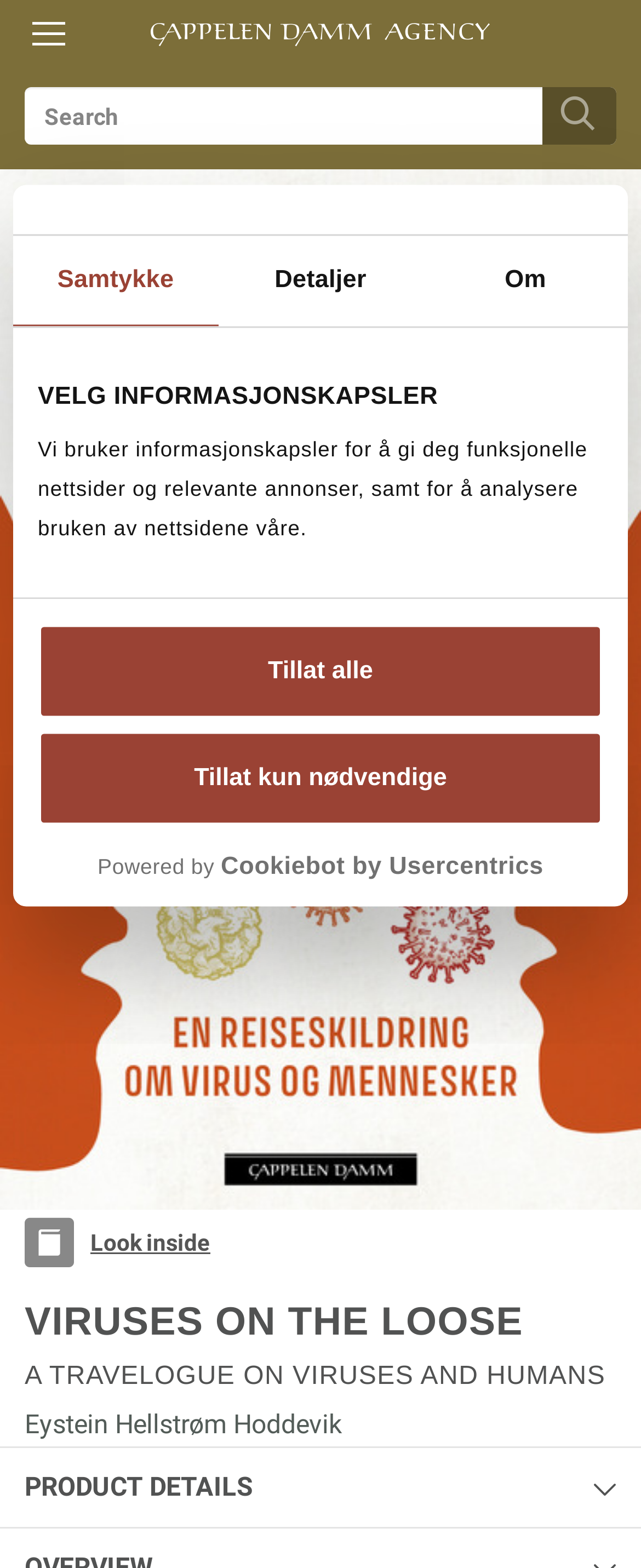What is the title of the book?
Based on the image content, provide your answer in one word or a short phrase.

Virus på reisefot